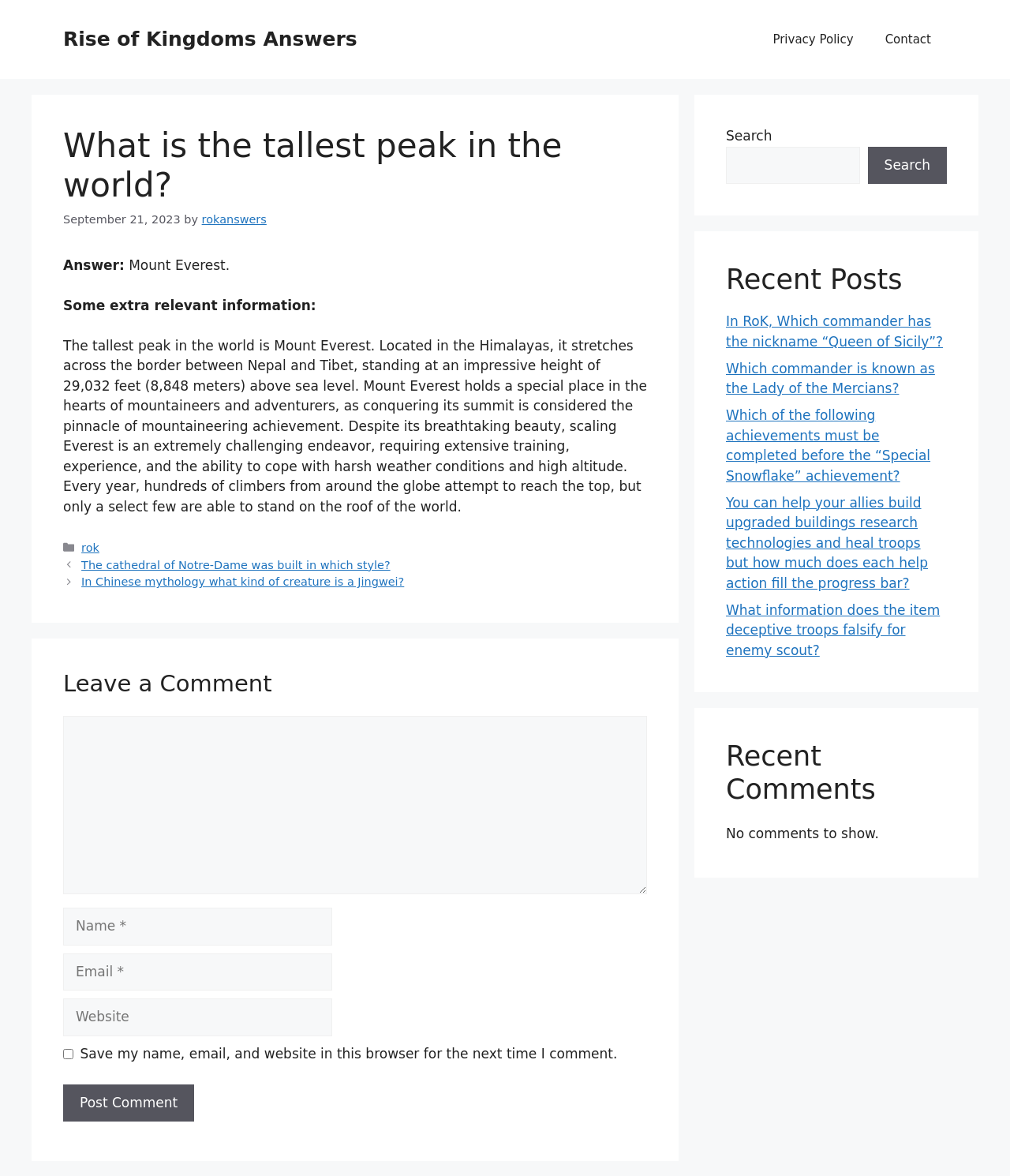Highlight the bounding box coordinates of the element you need to click to perform the following instruction: "View recent posts."

[0.719, 0.223, 0.938, 0.252]